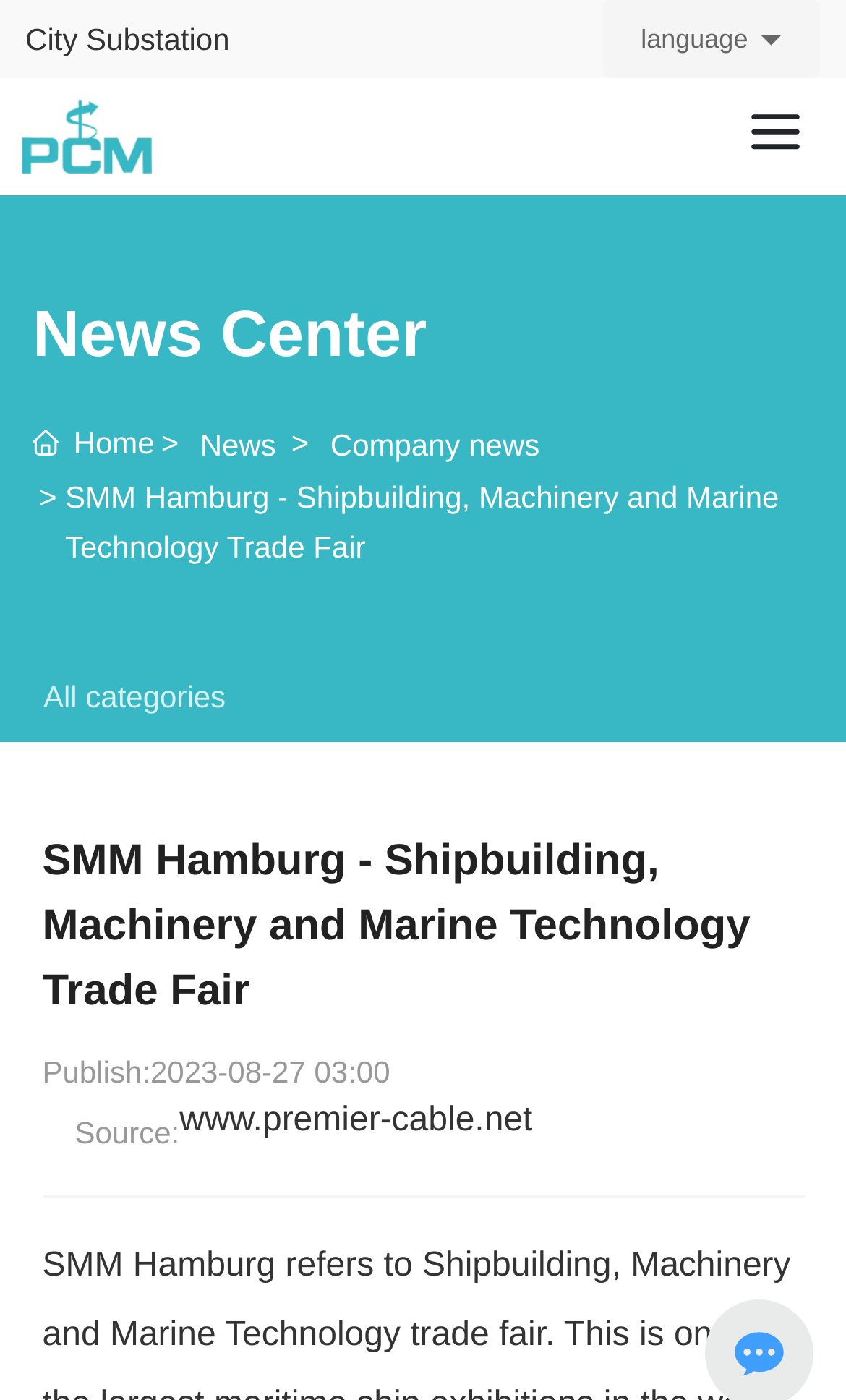Elaborate on the different components and information displayed on the webpage.

The webpage appears to be the homepage of Premier Cable, a professional supplier of NMEA2000 connectors and cable assemblies. At the top left corner, there is a link to "City Substation" and a language selection option with a corresponding flag icon. Next to the language option, there is a logo of Premier Cable, which is also a link to the company's homepage.

Below the top navigation bar, there is a heading "News Center" that spans almost the entire width of the page. Underneath, there are three links: "Home", "News", and "Company news", which are aligned horizontally. The "Home" link has a small icon next to it.

On the right side of the page, there is a large image that takes up about half of the page's width. Below the image, there is a heading that reads "SMM Hamburg - Shipbuilding, Machinery and Marine Technology Trade Fair", which is a subheading of the page.

Further down, there is a button labeled "All categories" that spans the entire width of the page. Below the button, there is a news article with a publication date of August 27, 2023, and a source link to the company's website. The article's title is not explicitly mentioned, but it appears to be related to the SMM Hamburg trade fair.

At the very bottom of the page, there is a horizontal separator line, and a small icon on the right side.